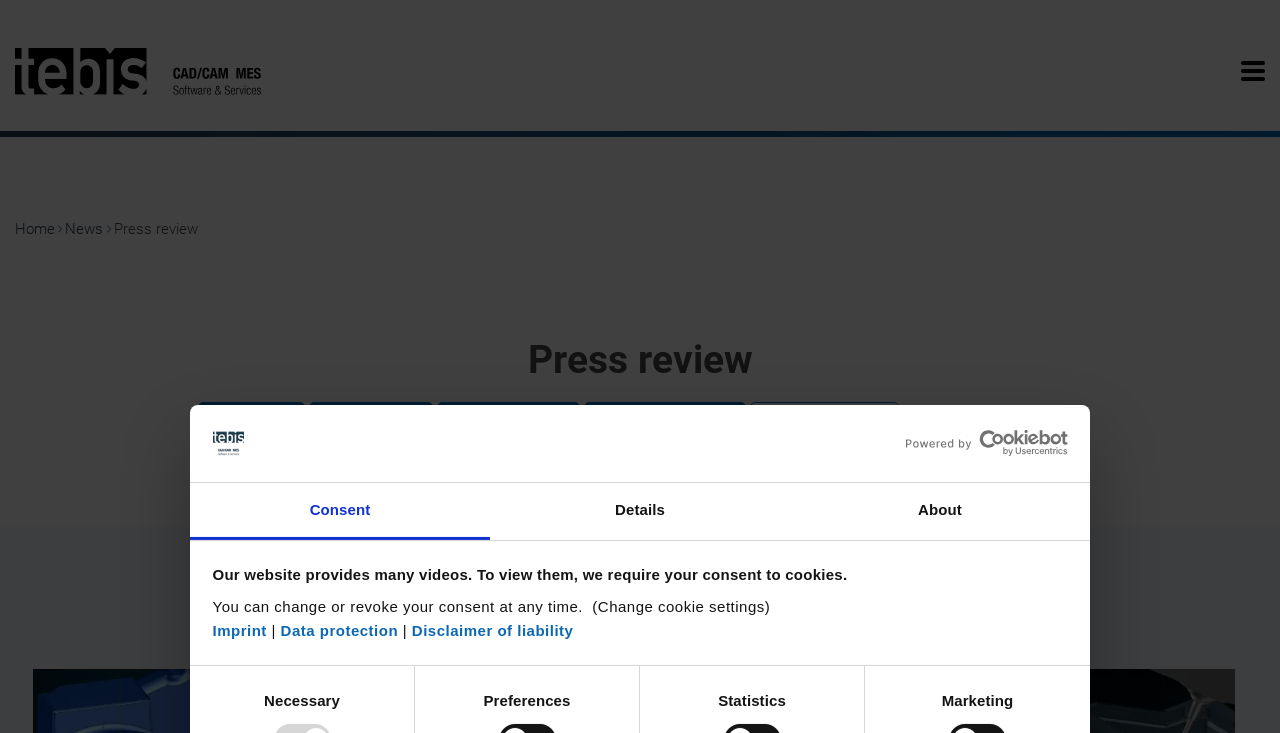Please use the details from the image to answer the following question comprehensively:
What is the purpose of the website?

The heading at the bottom of the webpage states 'Here, the press reports about us. Reports, interviews and many news about our software.' This suggests that the purpose of the website is to provide news and information about the company's software.